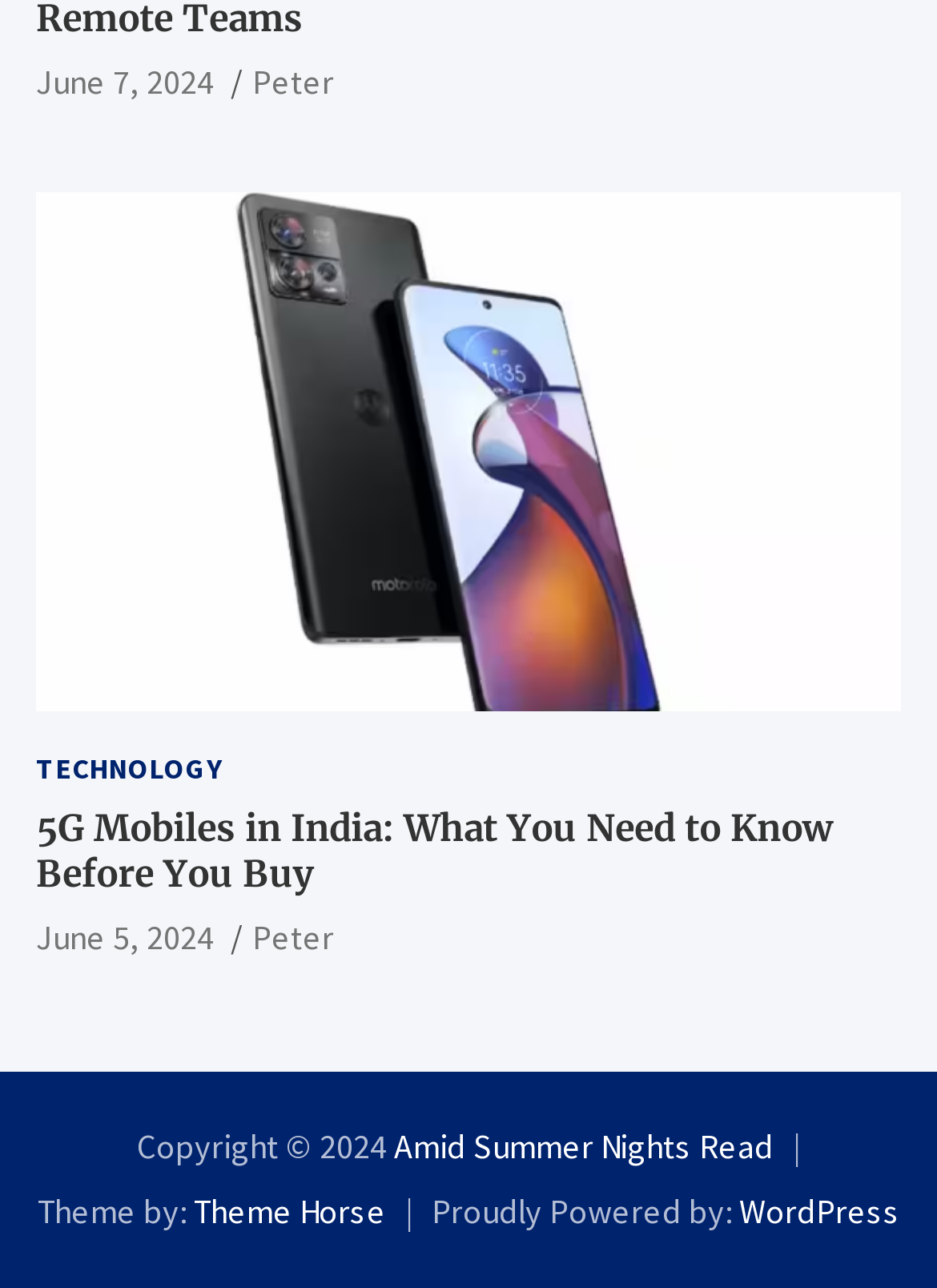What is the copyright year?
Relying on the image, give a concise answer in one word or a brief phrase.

2024